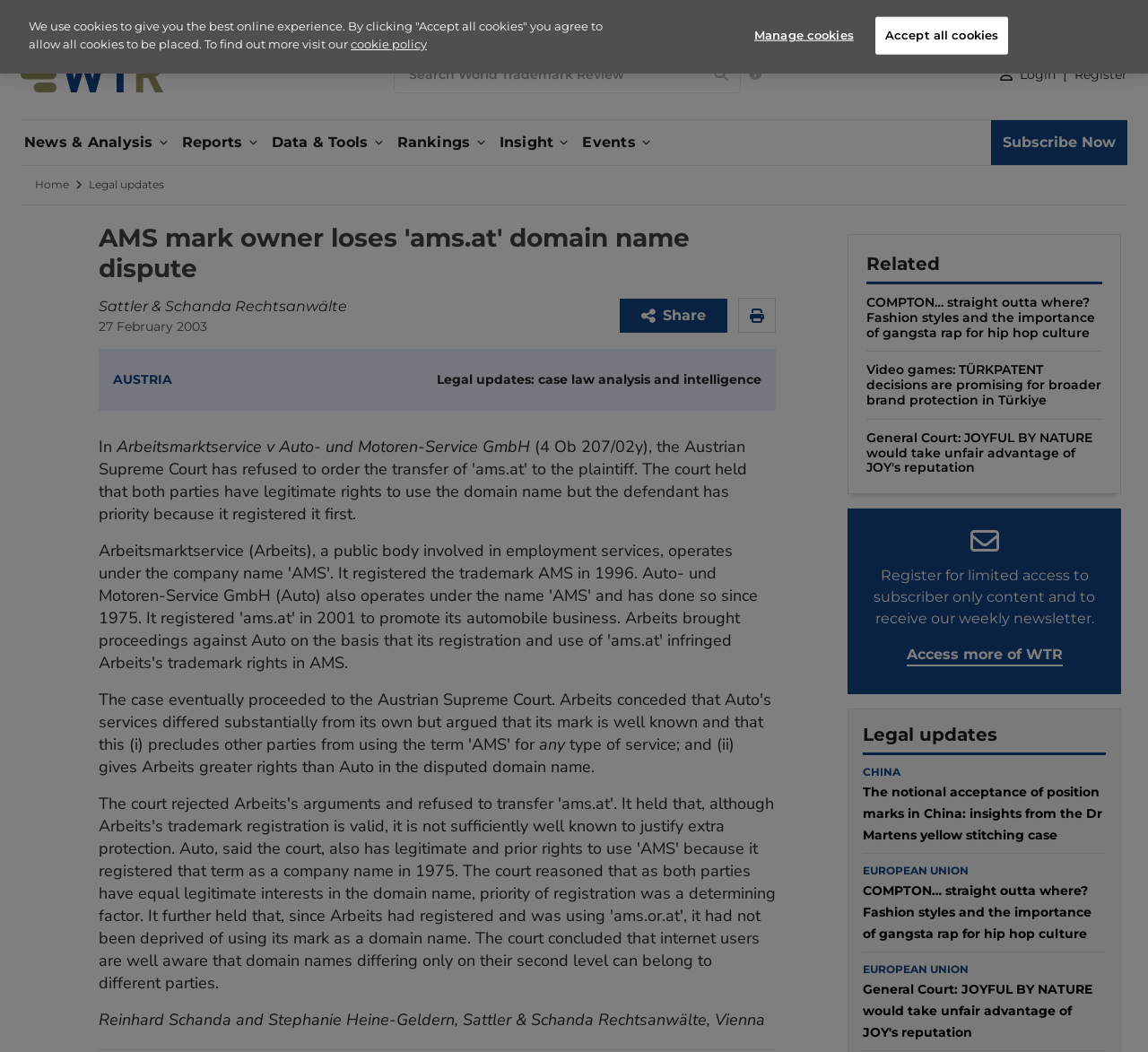How many main categories are there in the top navigation menu?
Refer to the screenshot and deliver a thorough answer to the question presented.

I counted the number of main categories in the top navigation menu by looking at the links 'News & Analysis', 'Reports', 'Data & Tools', 'Rankings', 'Insight', and 'Events', which are all located at the top of the webpage.